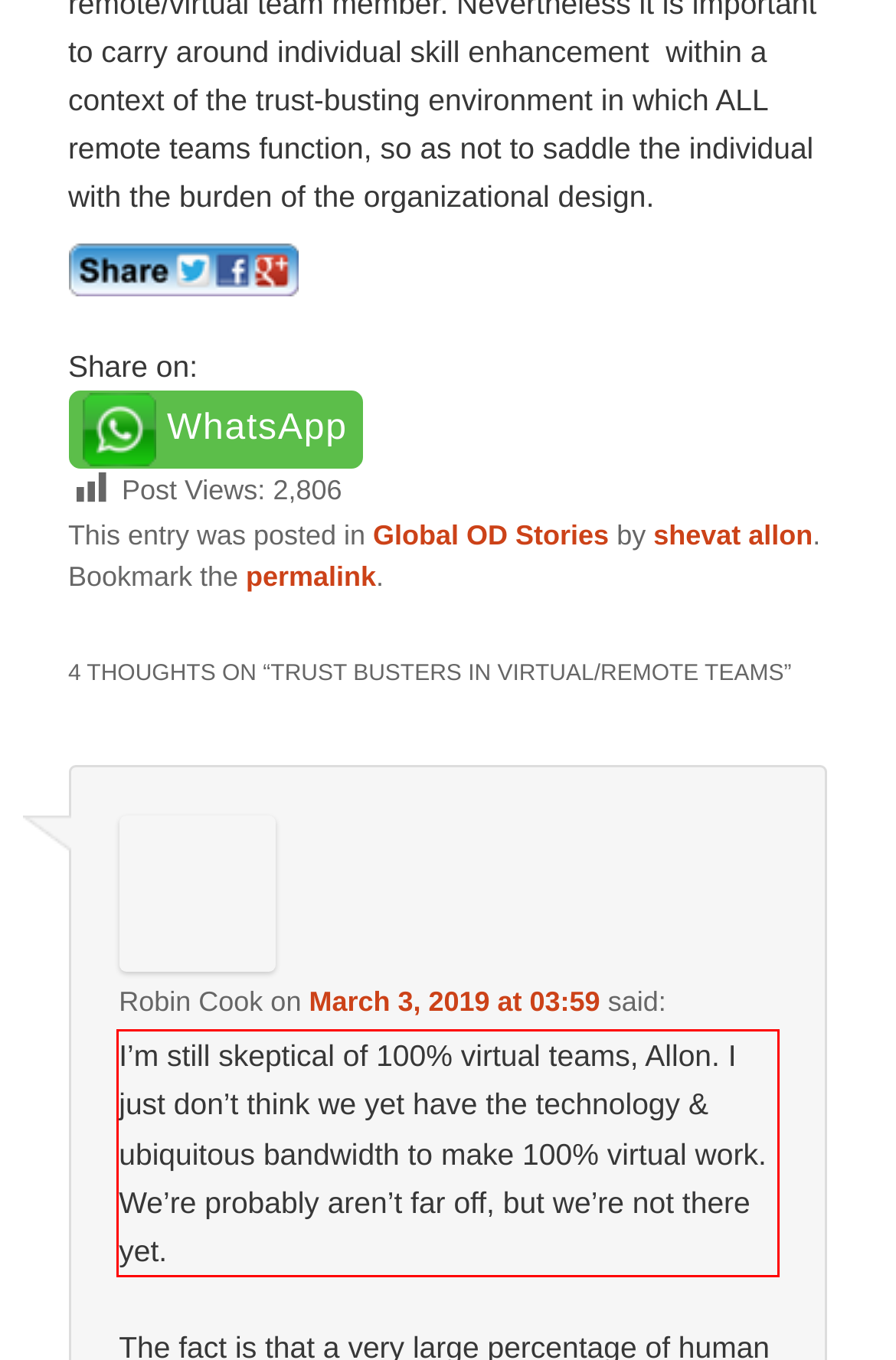Within the provided webpage screenshot, find the red rectangle bounding box and perform OCR to obtain the text content.

I’m still skeptical of 100% virtual teams, Allon. I just don’t think we yet have the technology & ubiquitous bandwidth to make 100% virtual work. We’re probably aren’t far off, but we’re not there yet.